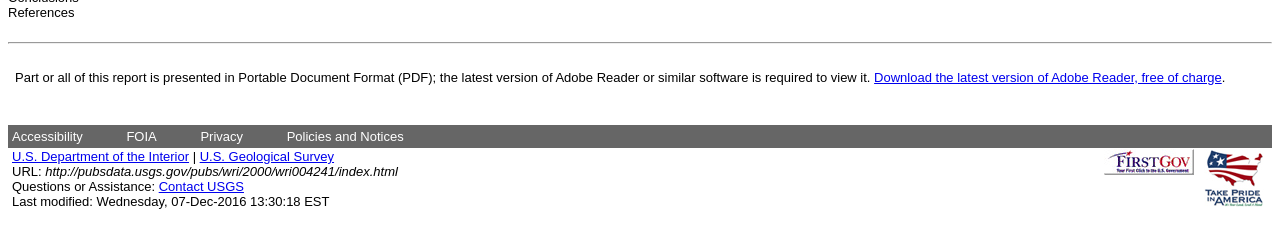From the webpage screenshot, identify the region described by Contact USGS. Provide the bounding box coordinates as (top-left x, top-left y, bottom-right x, bottom-right y), with each value being a floating point number between 0 and 1.

[0.124, 0.792, 0.191, 0.858]